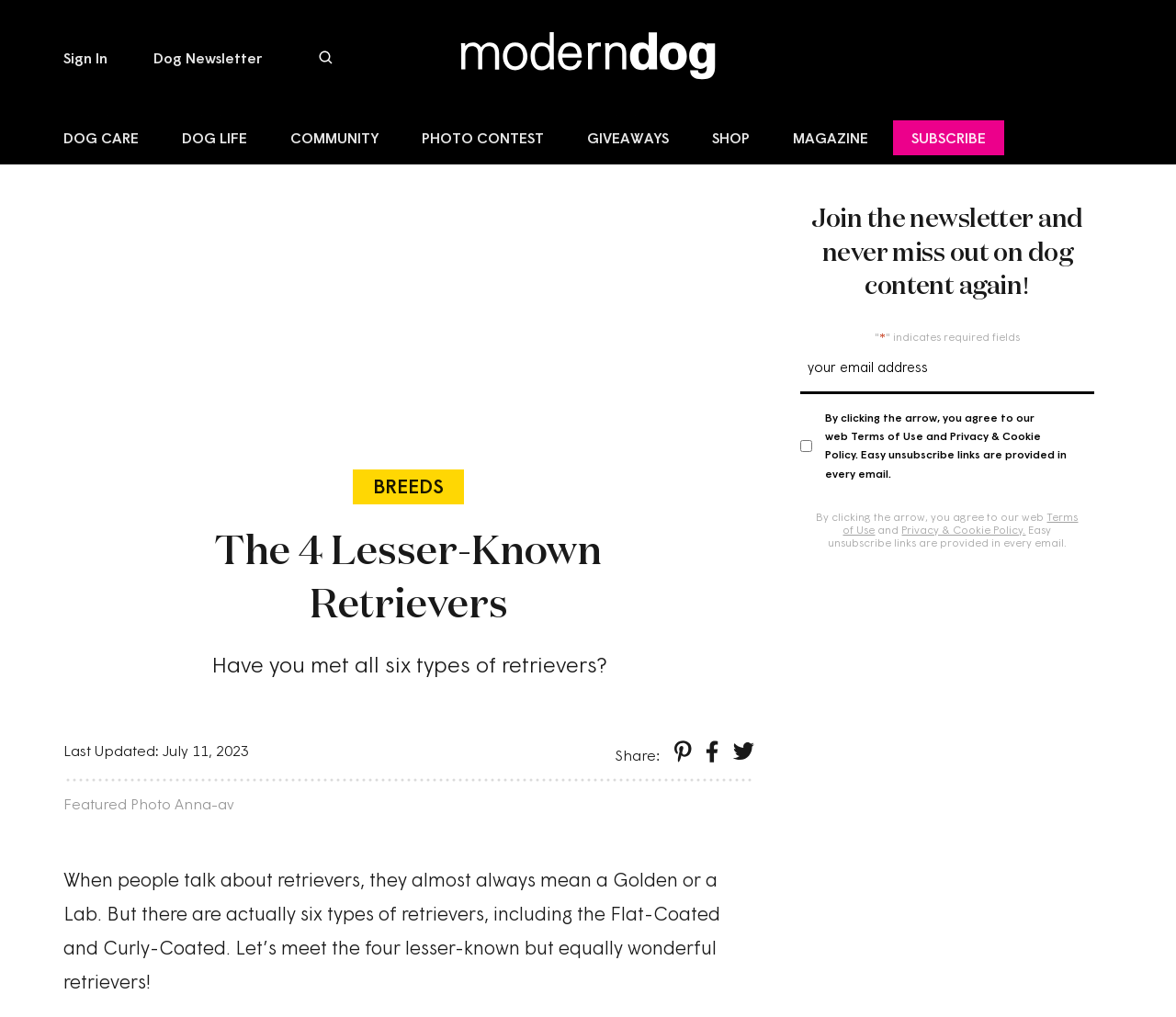Determine the bounding box coordinates of the element's region needed to click to follow the instruction: "Learn about breeds". Provide these coordinates as four float numbers between 0 and 1, formatted as [left, top, right, bottom].

[0.3, 0.462, 0.395, 0.496]